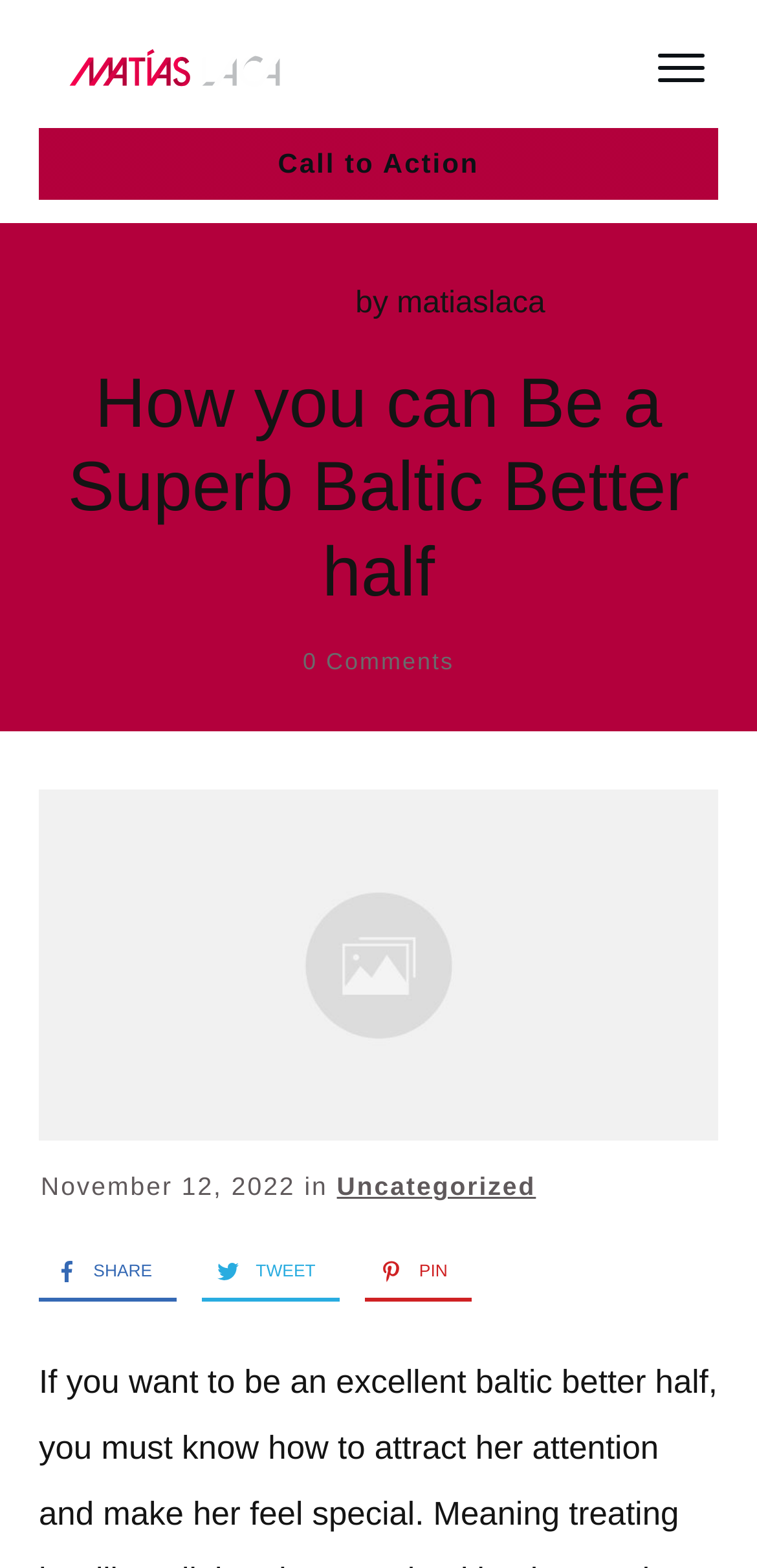Create a full and detailed caption for the entire webpage.

This webpage appears to be a blog post titled "How you can Be a Superb Baltic Better half" by Matías Laca. At the top of the page, there are two links, one on the left and one on the right, with the latter containing a small image. Below these links, there is a table layout that spans the width of the page, containing a call-to-action link.

On the left side of the page, there is an author image with a link, accompanied by the text "by" and the author's name, Matías Laca. Below this, there is a heading with the title of the blog post, which takes up most of the page width.

Further down, there is a section with the text "Comments" and a link to the blog post title again, which contains a large image. The date "November 12, 2022" is displayed, followed by the category "Uncategorized".

At the bottom of the page, there are three links, "SHARE", "TWEET", and "PIN", each accompanied by a small image. These links are positioned in a row, with "SHARE" on the left, "TWEET" in the middle, and "PIN" on the right.